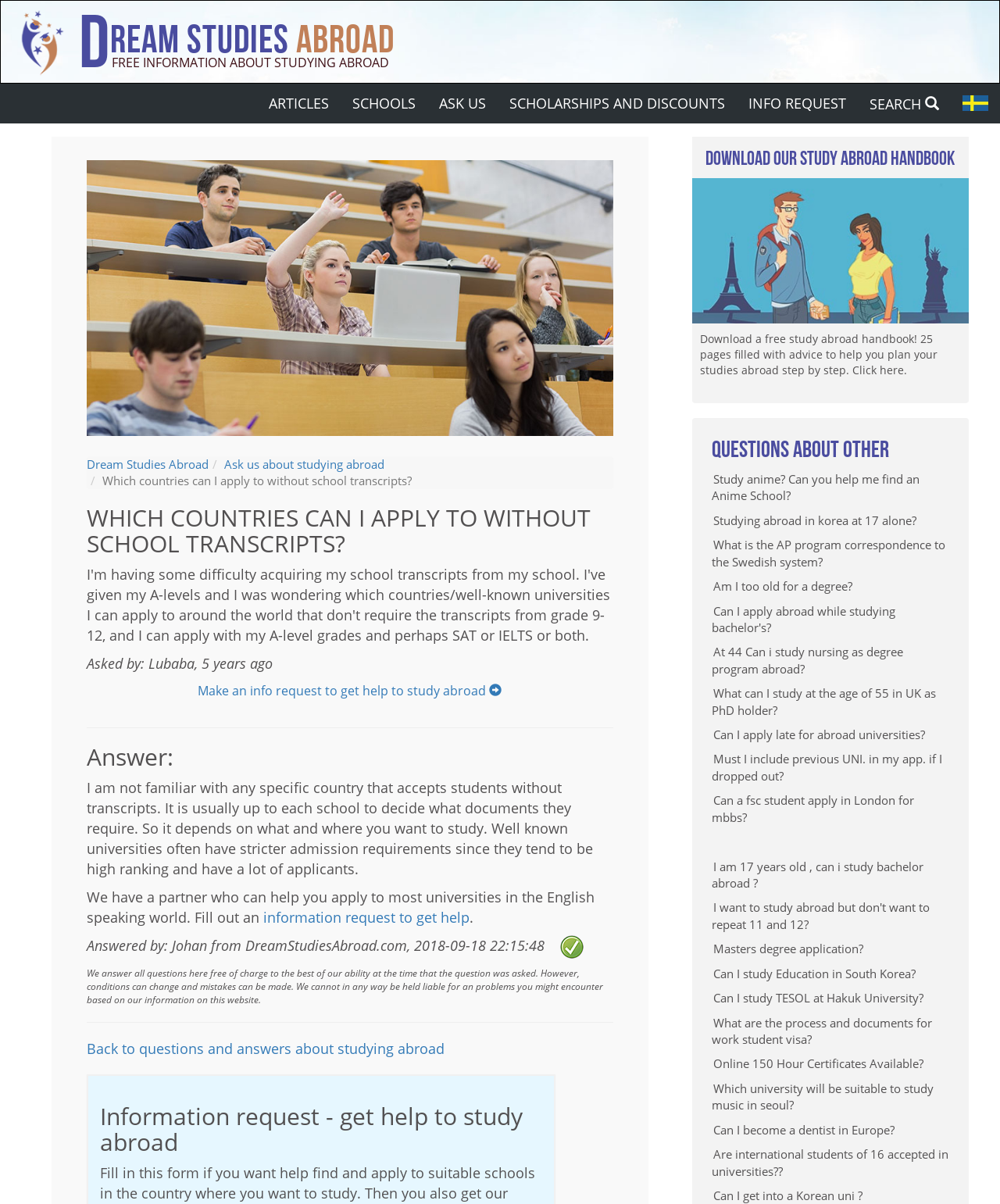What is the purpose of the 'Ask us' link?
Please give a detailed and elaborate answer to the question based on the image.

The 'Ask us' link is provided for users to ask for help or guidance about studying abroad, and it is likely that the website will respond to the inquiry and provide useful information or resources.